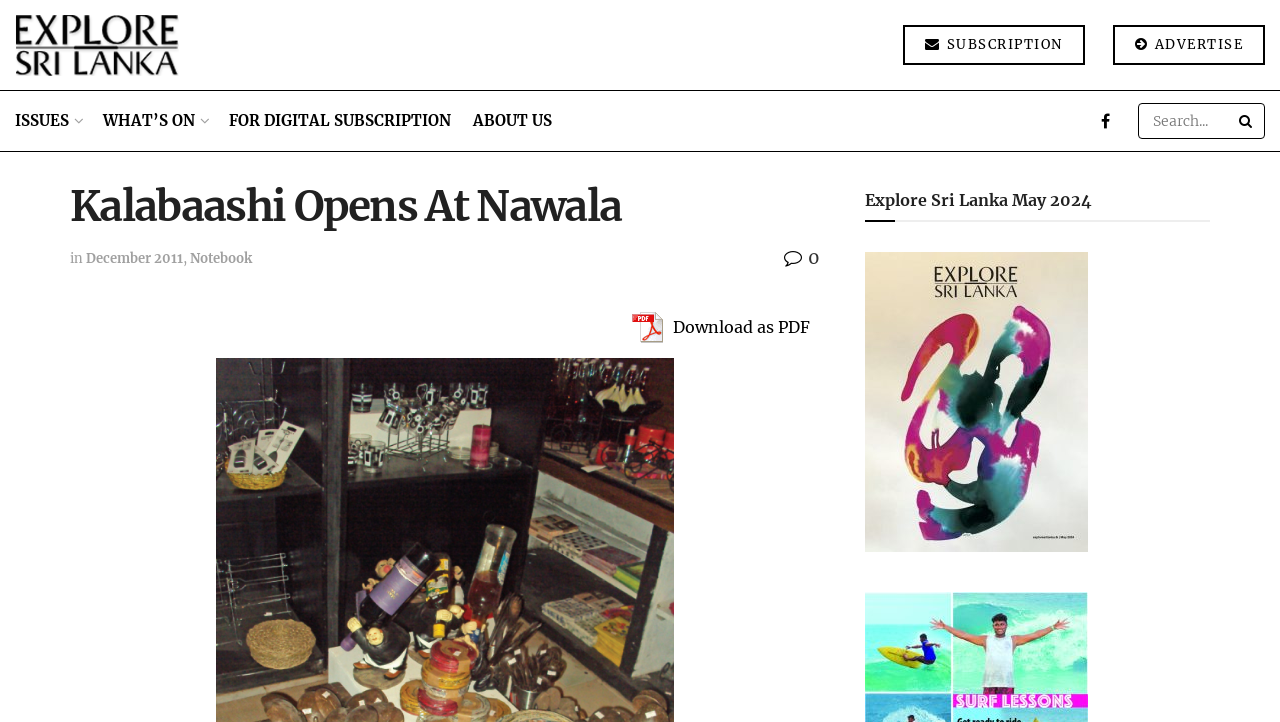Determine the bounding box coordinates for the clickable element required to fulfill the instruction: "Read about Kalabaashi Opens At Nawala". Provide the coordinates as four float numbers between 0 and 1, i.e., [left, top, right, bottom].

[0.055, 0.252, 0.641, 0.319]